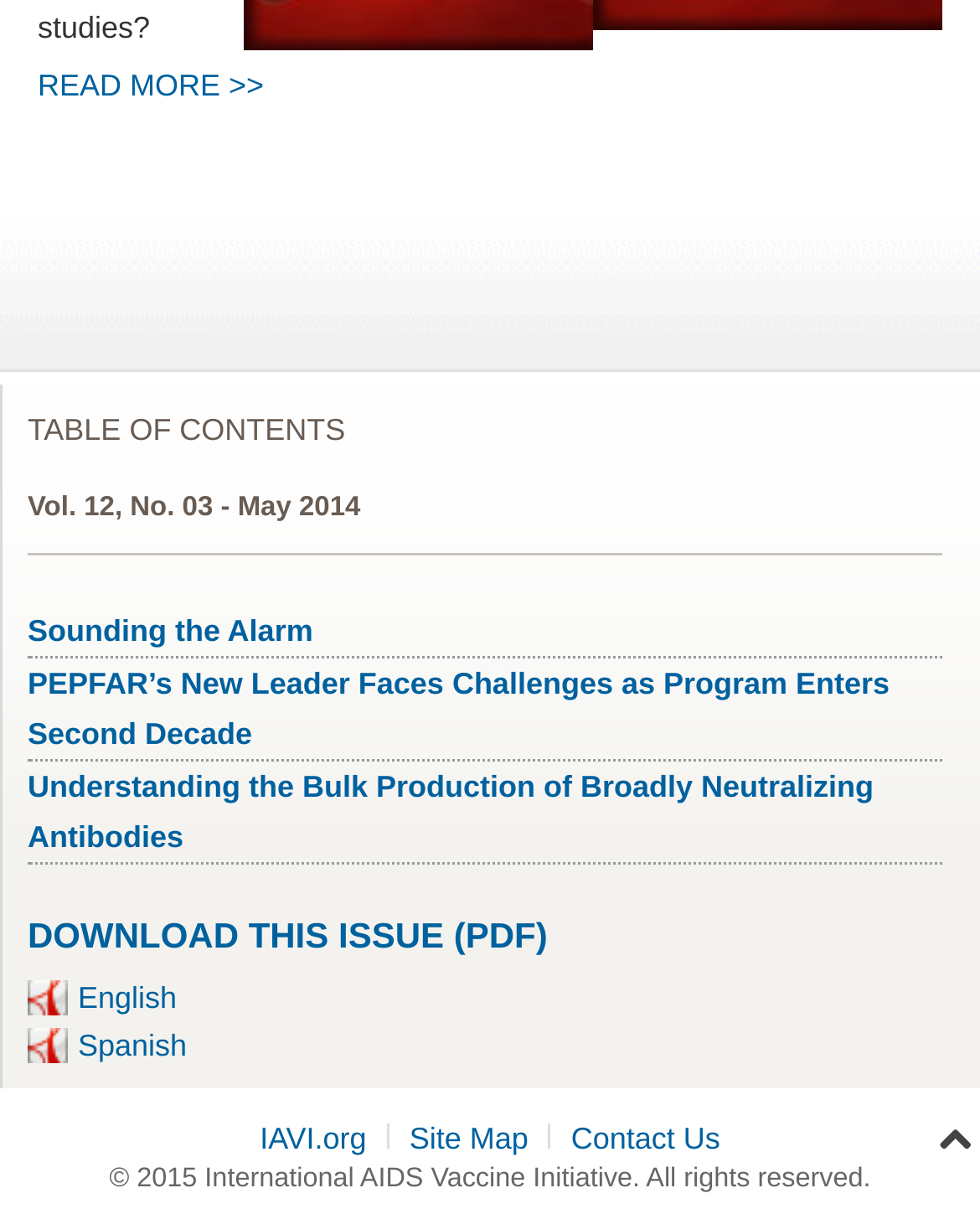What is the purpose of the 'DOWNLOAD THIS ISSUE' link?
Look at the image and respond with a one-word or short phrase answer.

To download the issue in PDF